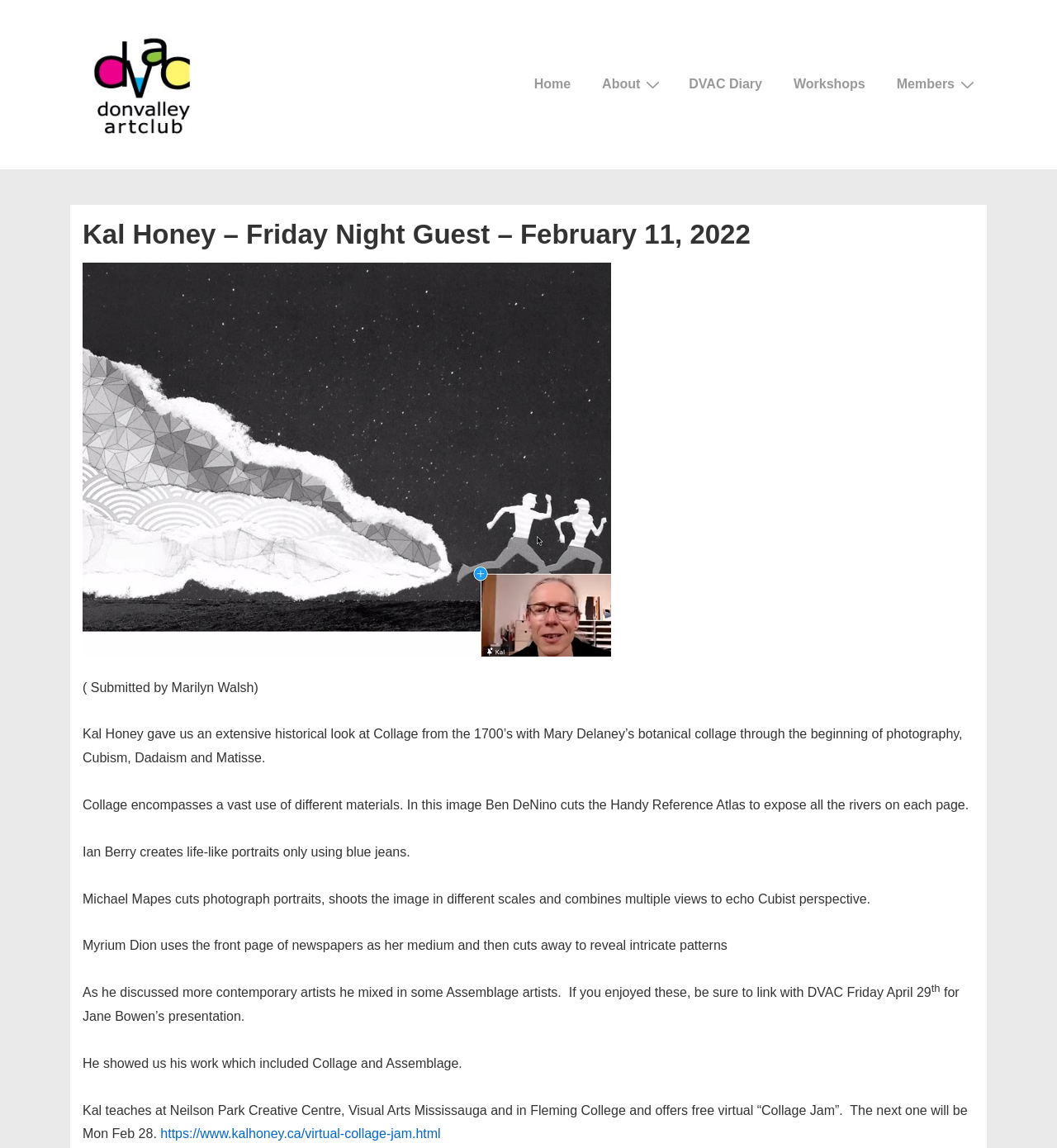Locate the UI element described by Members and provide its bounding box coordinates. Use the format (top-left x, top-left y, bottom-right x, bottom-right y) with all values as floating point numbers between 0 and 1.

[0.834, 0.056, 0.934, 0.091]